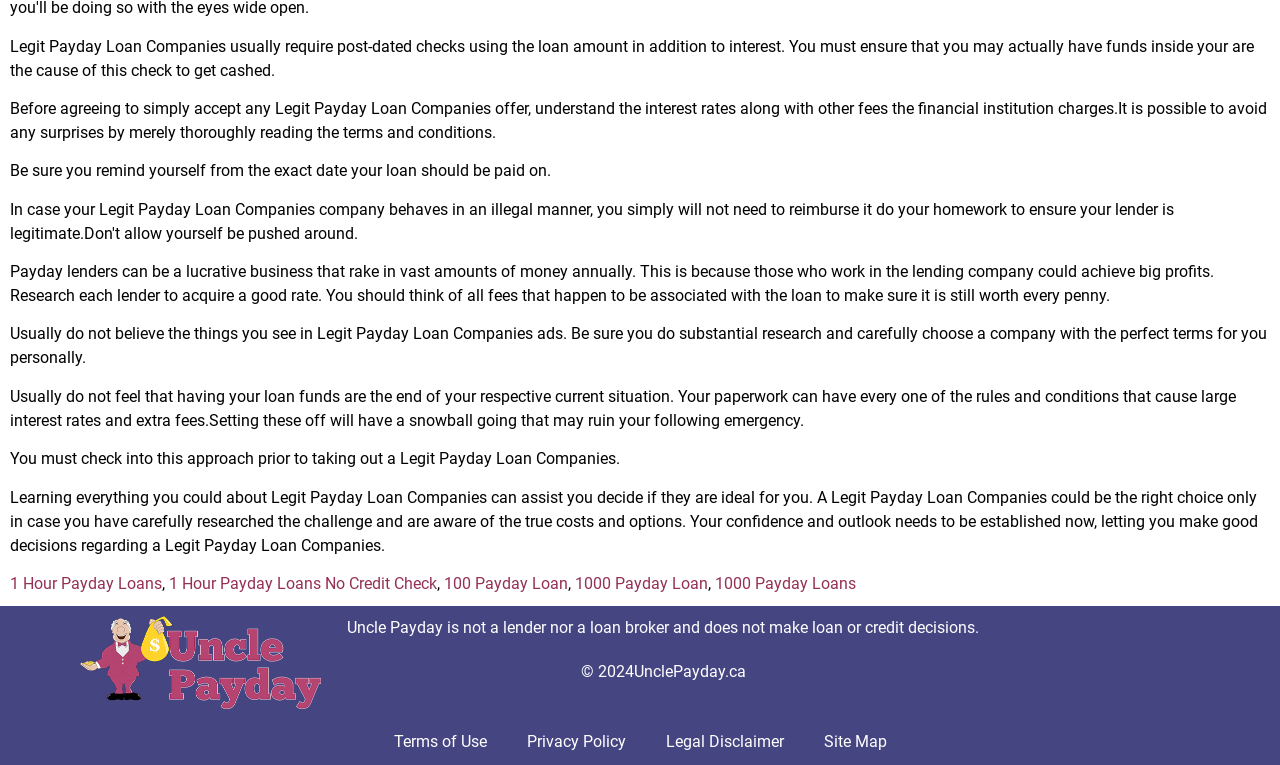Using the webpage screenshot, locate the HTML element that fits the following description and provide its bounding box: "Firm Profile".

None